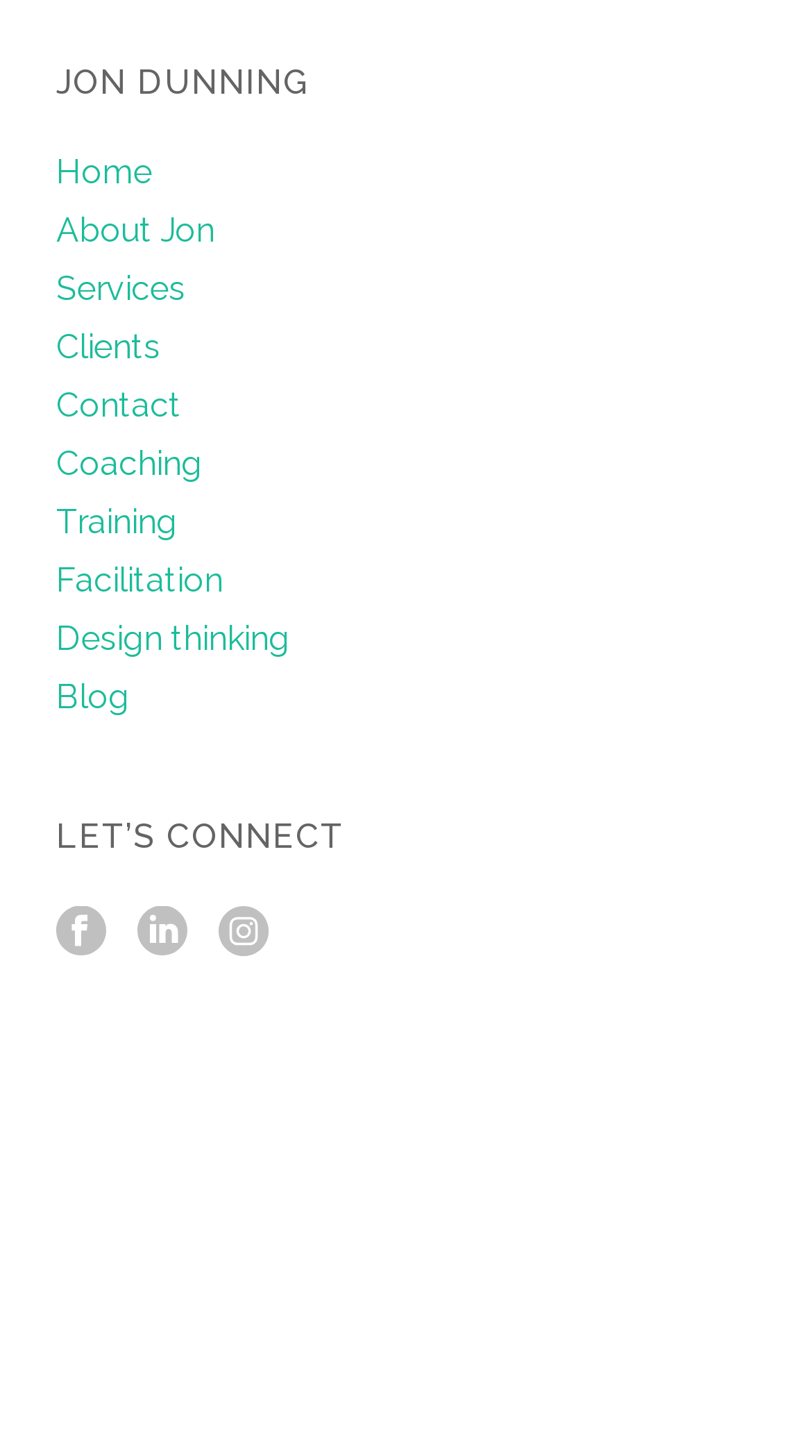Locate the bounding box coordinates of the UI element described by: "Coaching". Provide the coordinates as four float numbers between 0 and 1, formatted as [left, top, right, bottom].

[0.069, 0.306, 0.249, 0.332]